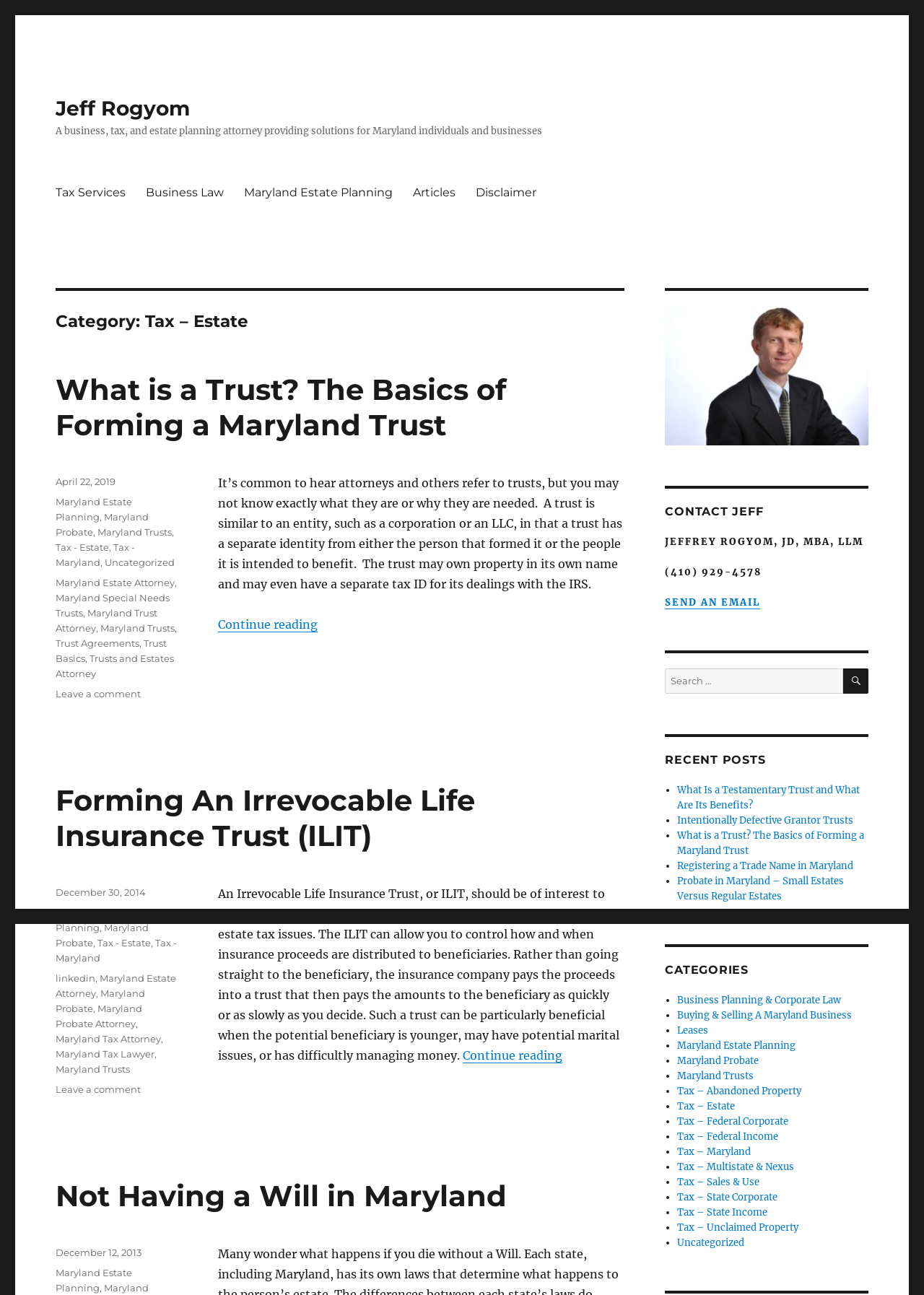What is the profession of Jeff Rogyom?
Using the image as a reference, deliver a detailed and thorough answer to the question.

Based on the webpage, Jeff Rogyom is a business, tax, and estate planning attorney providing solutions for Maryland individuals and businesses, as stated in the static text element.